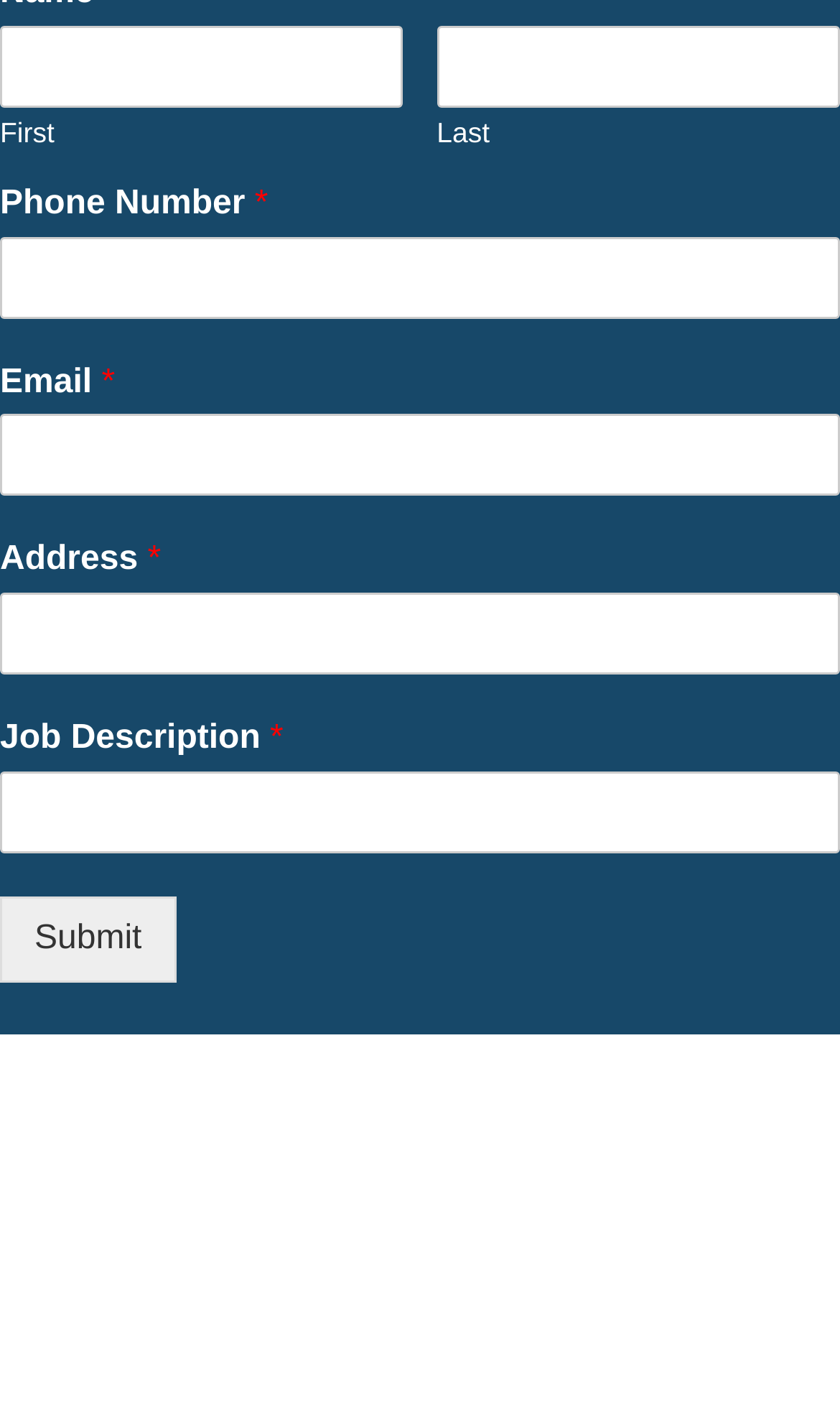Provide a single word or phrase answer to the question: 
How many fields are required in the contact details form?

5